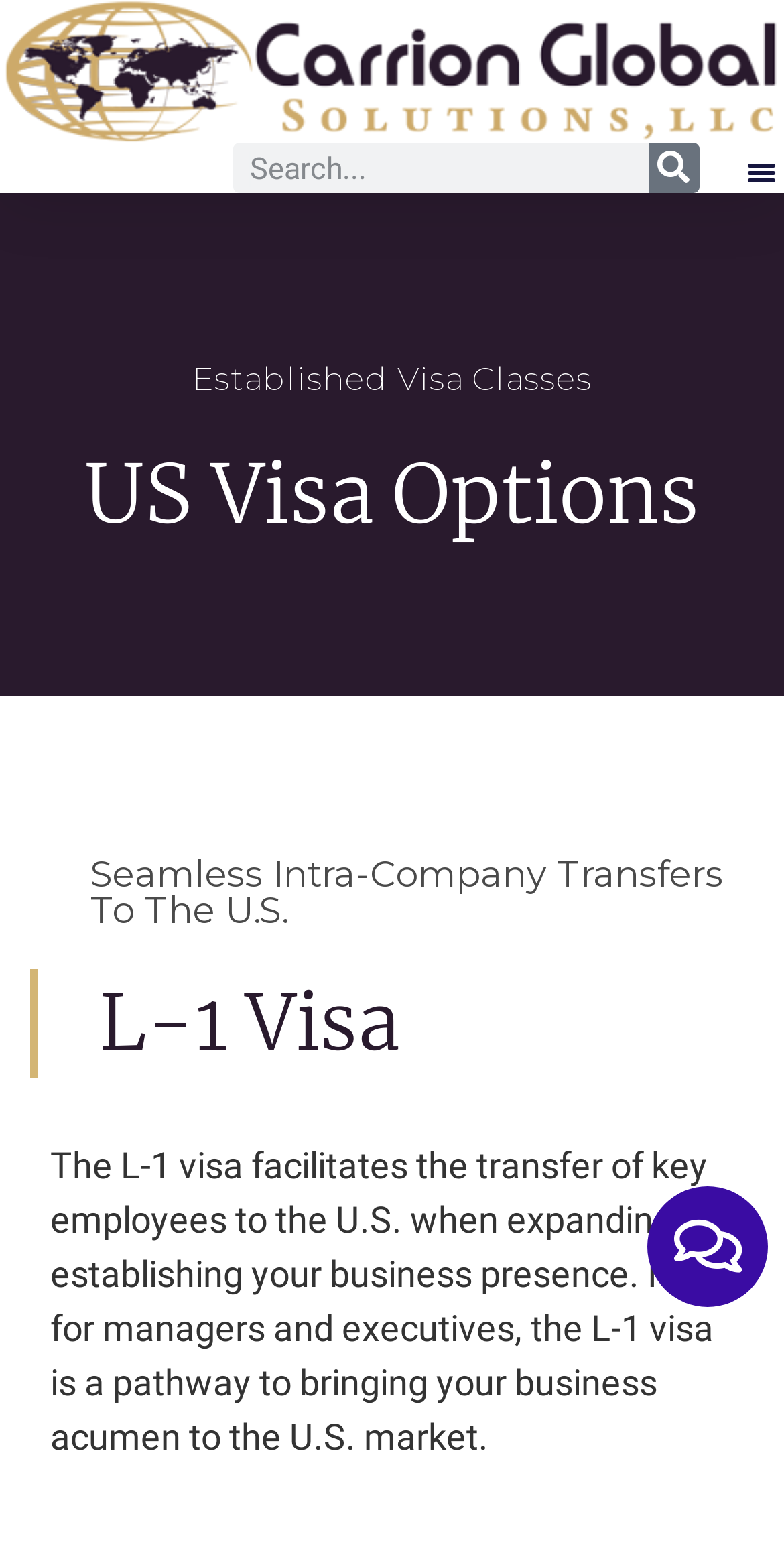Locate the bounding box of the UI element described by: "parent_node: Search name="s" placeholder="Search..."" in the given webpage screenshot.

[0.297, 0.092, 0.827, 0.124]